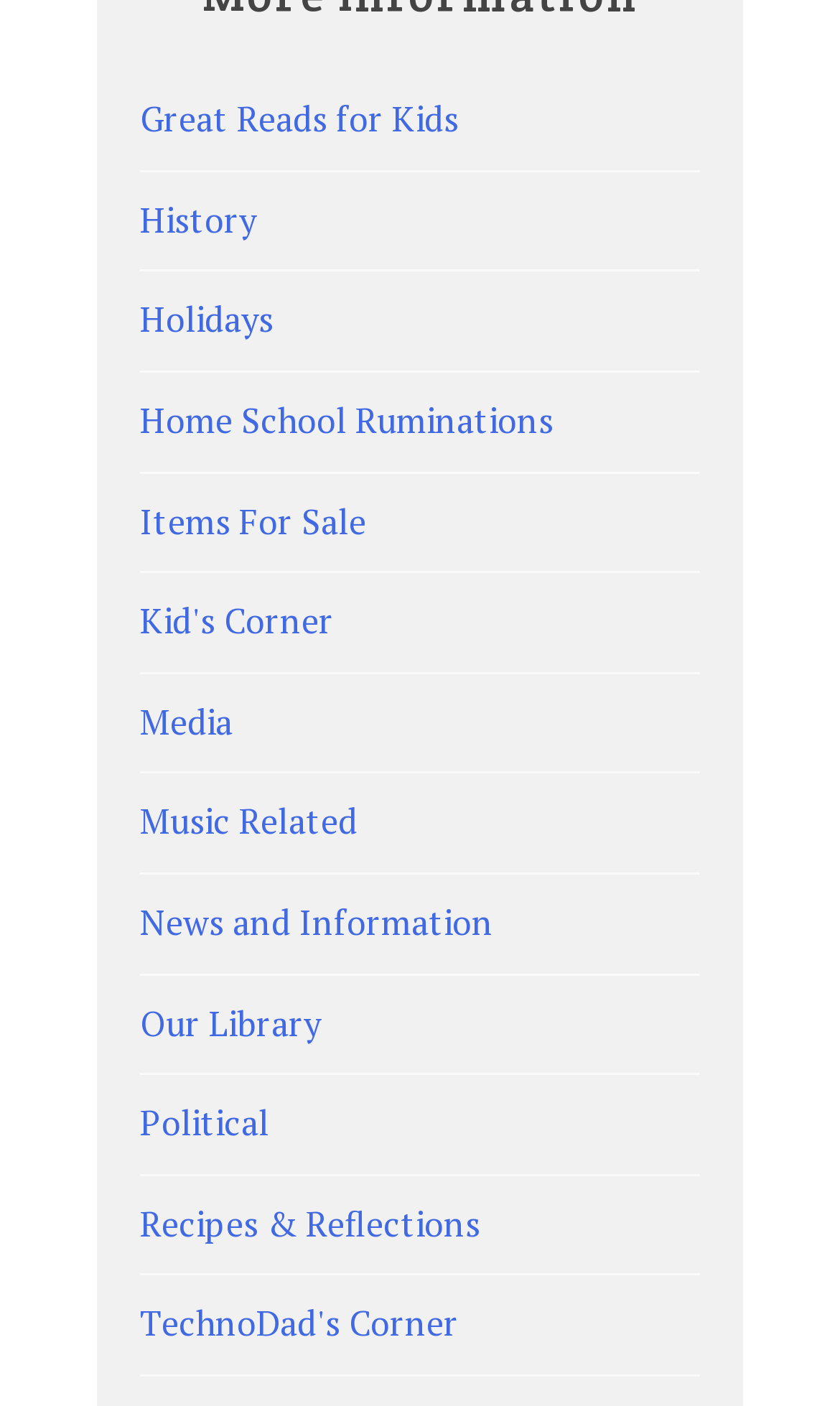Is there a link about music?
Use the screenshot to answer the question with a single word or phrase.

Yes